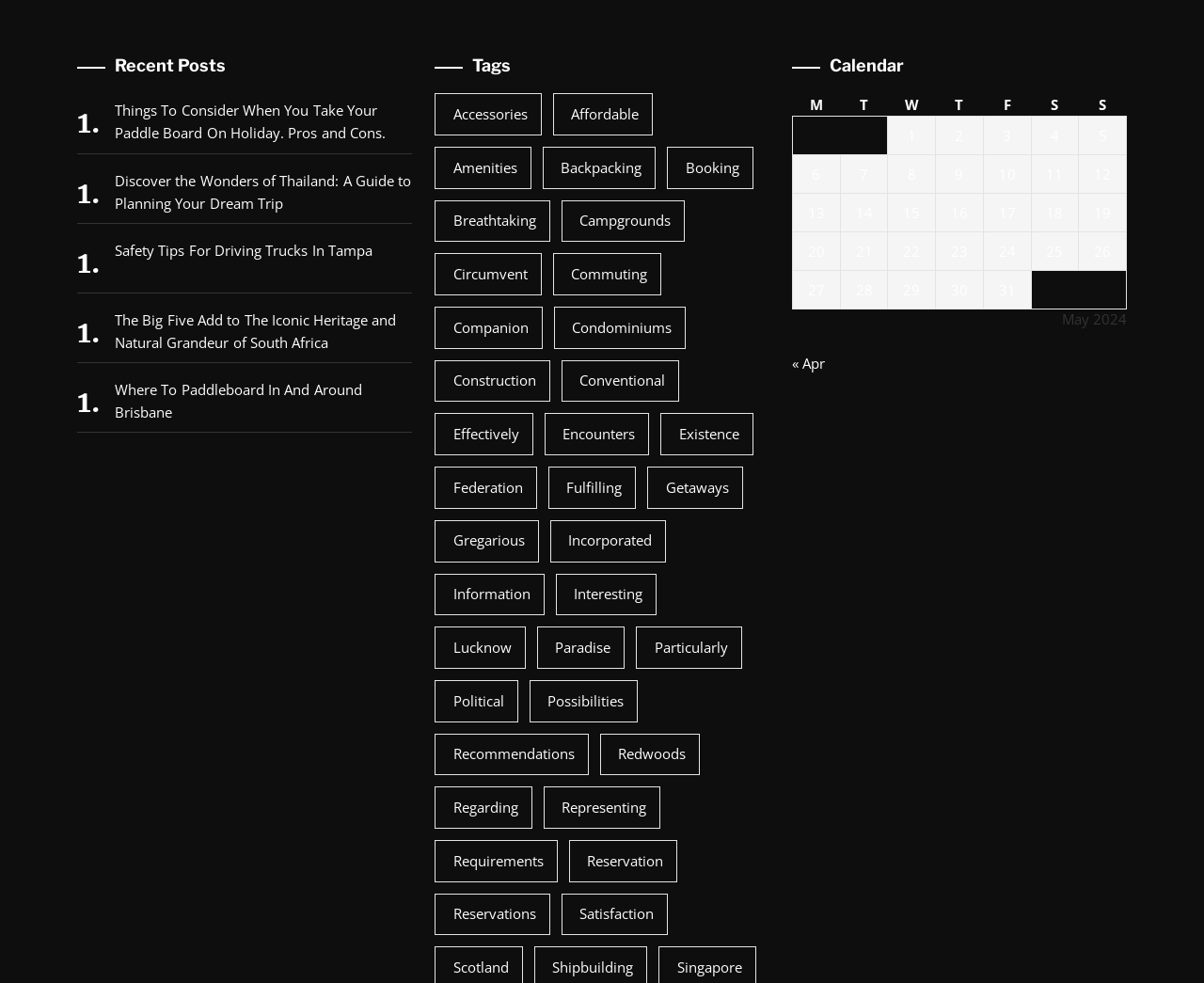Provide a one-word or short-phrase response to the question:
How many links are under the 'Recent Posts' heading?

5